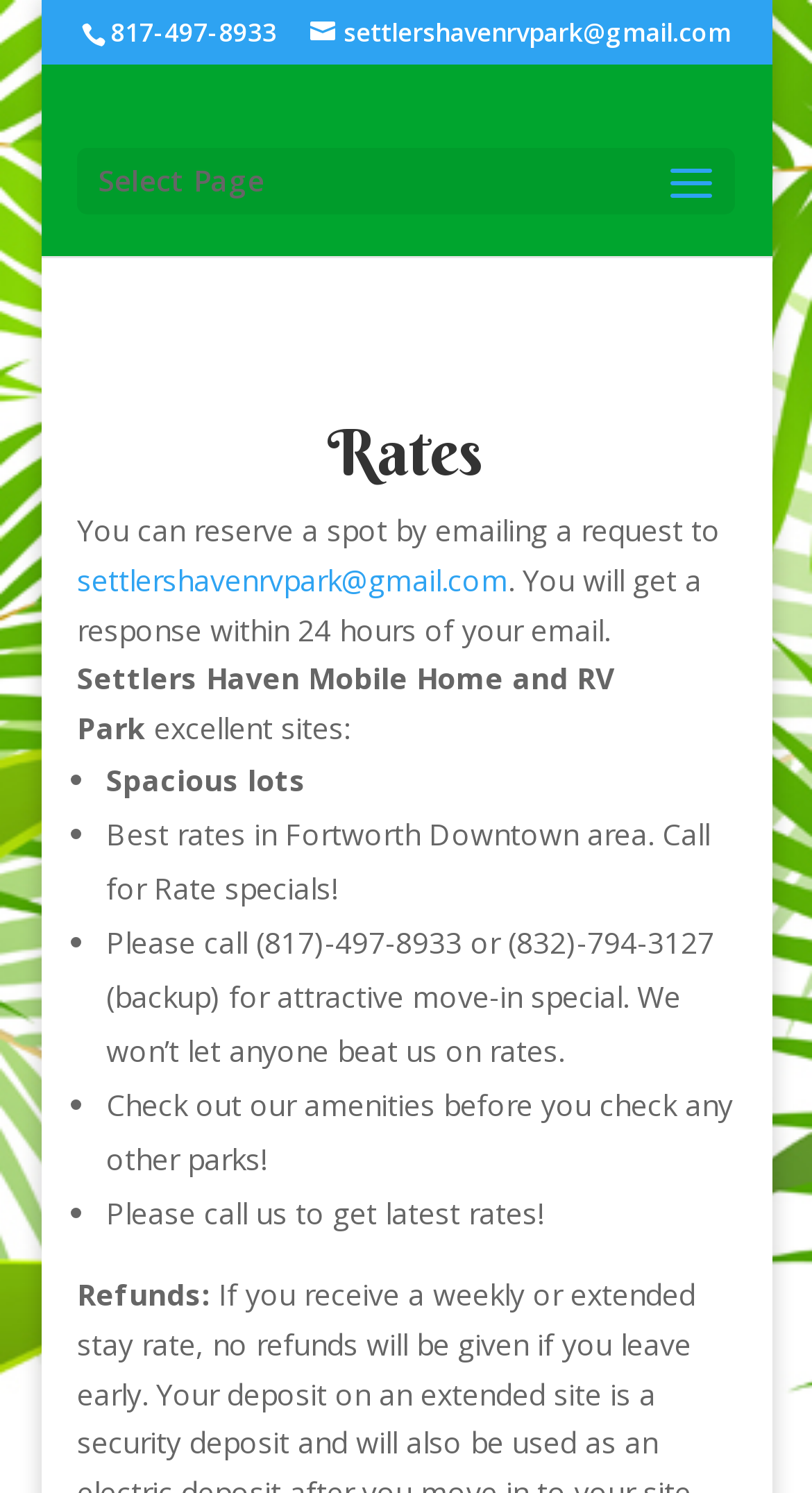What is the email address to contact for reservations?
We need a detailed and exhaustive answer to the question. Please elaborate.

I found this information by reading the text that says 'You can reserve a spot by emailing a request to settlershavenrvpark@gmail.com.' This indicates that settlershavenrvpark@gmail.com is the email address to contact for reservations.